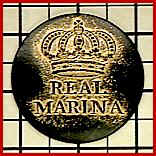Generate a detailed caption that encompasses all aspects of the image.

This image features a button from the Royal Navy's 1795-1802 pattern, prominently displaying a royal crown above the inscription "REAL MARINA." Crafted of heavily gilt materials, this particular button reflects the ceremonial and practical design elements of the time when naval forces were reorganized and needed distinct button designs. The use of the phrase "REAL MARINA" indicates its affiliation with the Spanish Royal Navy, symbolizing the pride and identity of this military branch. The button is slightly convex and showcases intricate detailing, typical of the craftsmanship in military insignia during this period. This example illustrates the evolution of naval uniforms and insignia in Spain, emphasizing both functionality and the ceremonial role these items played.